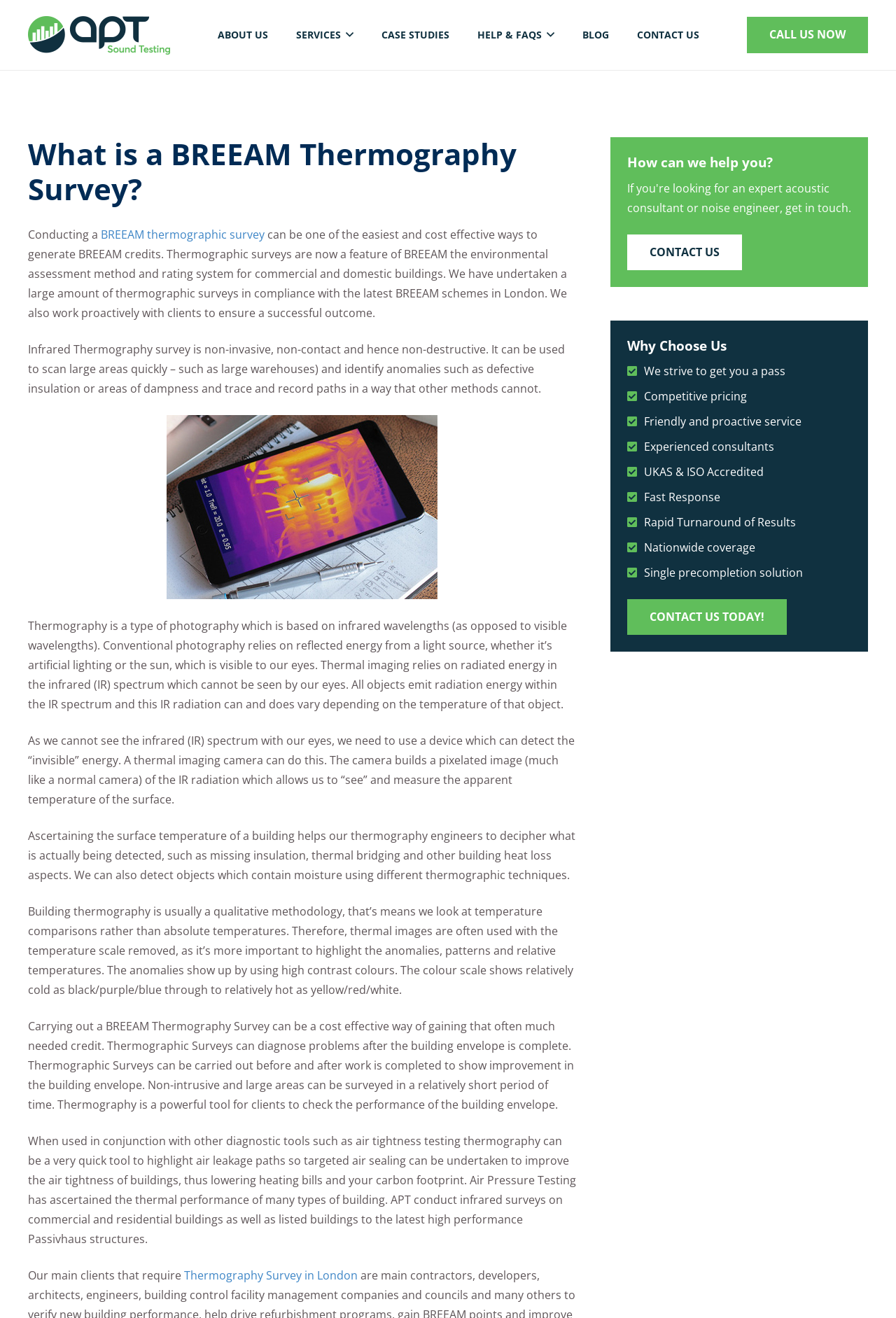Using the element description: "Contact Us", determine the bounding box coordinates. The coordinates should be in the format [left, top, right, bottom], with values between 0 and 1.

[0.695, 0.0, 0.796, 0.053]